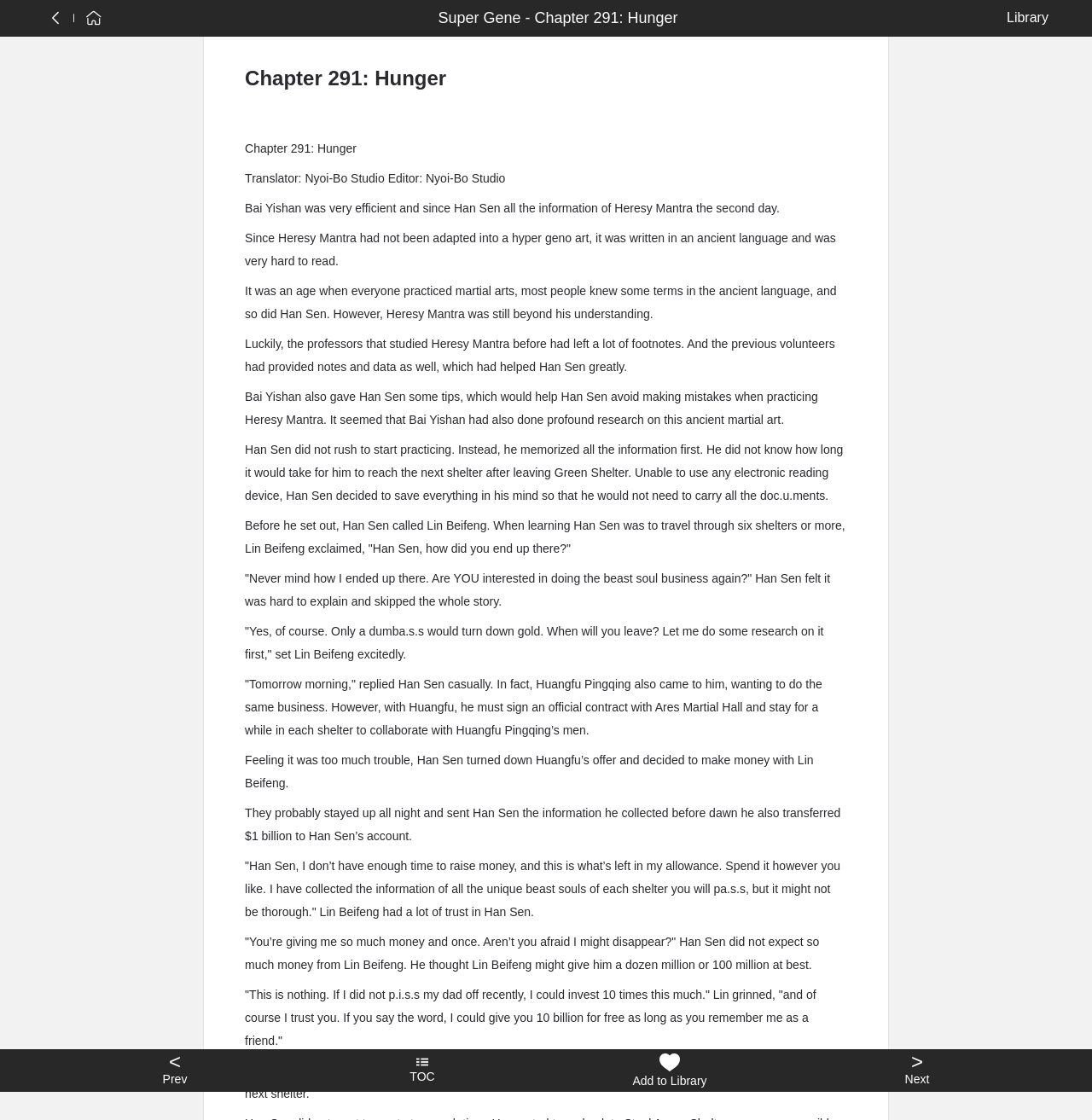What is the current chapter of Super Gene?
Kindly offer a detailed explanation using the data available in the image.

The current chapter of Super Gene can be determined by looking at the heading 'Chapter 291: Hunger' which is located at [0.224, 0.059, 0.409, 0.08] on the webpage.